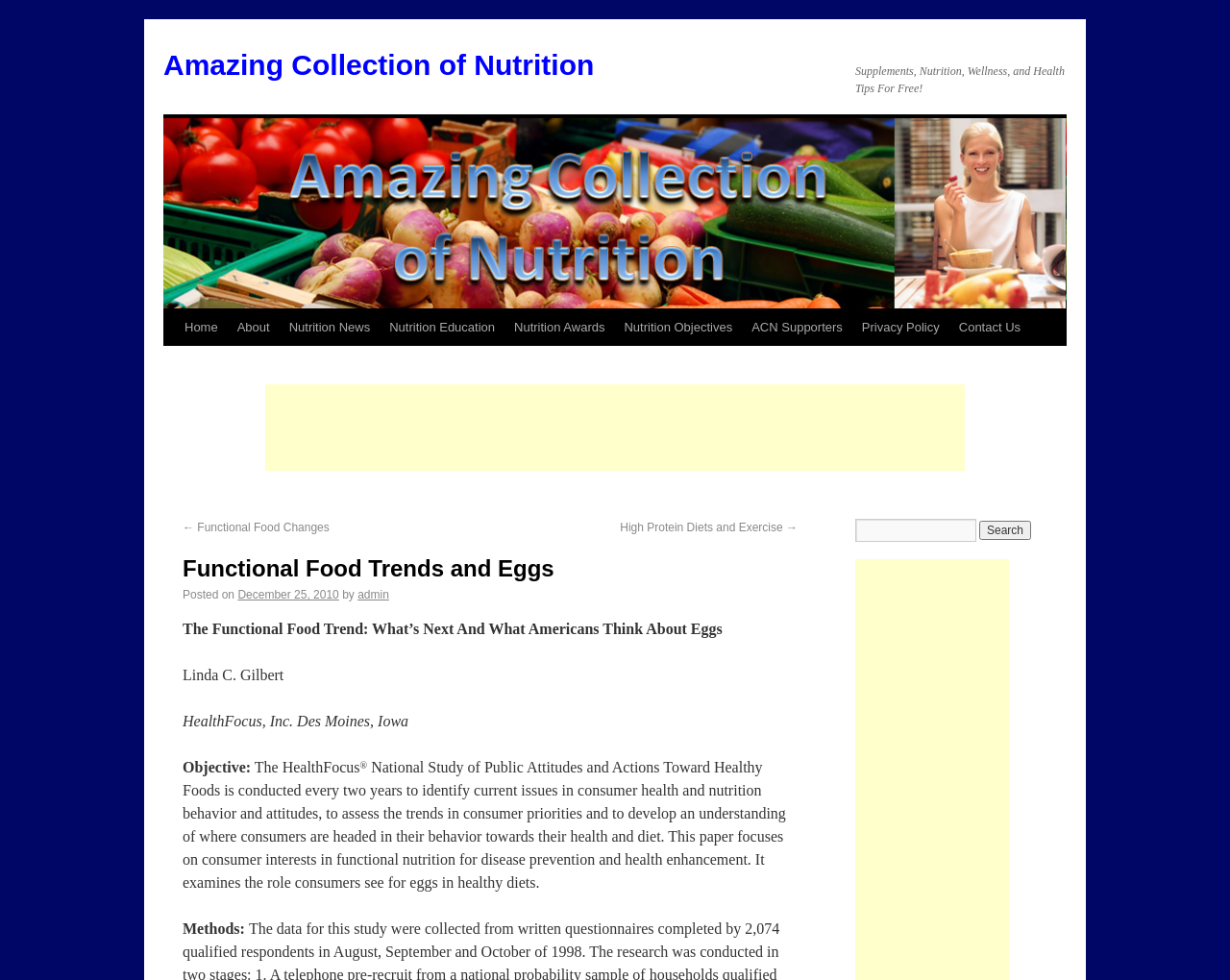Provide the bounding box coordinates of the HTML element this sentence describes: "aria-label="Advertisement" name="aswift_0" title="Advertisement"".

[0.216, 0.392, 0.784, 0.48]